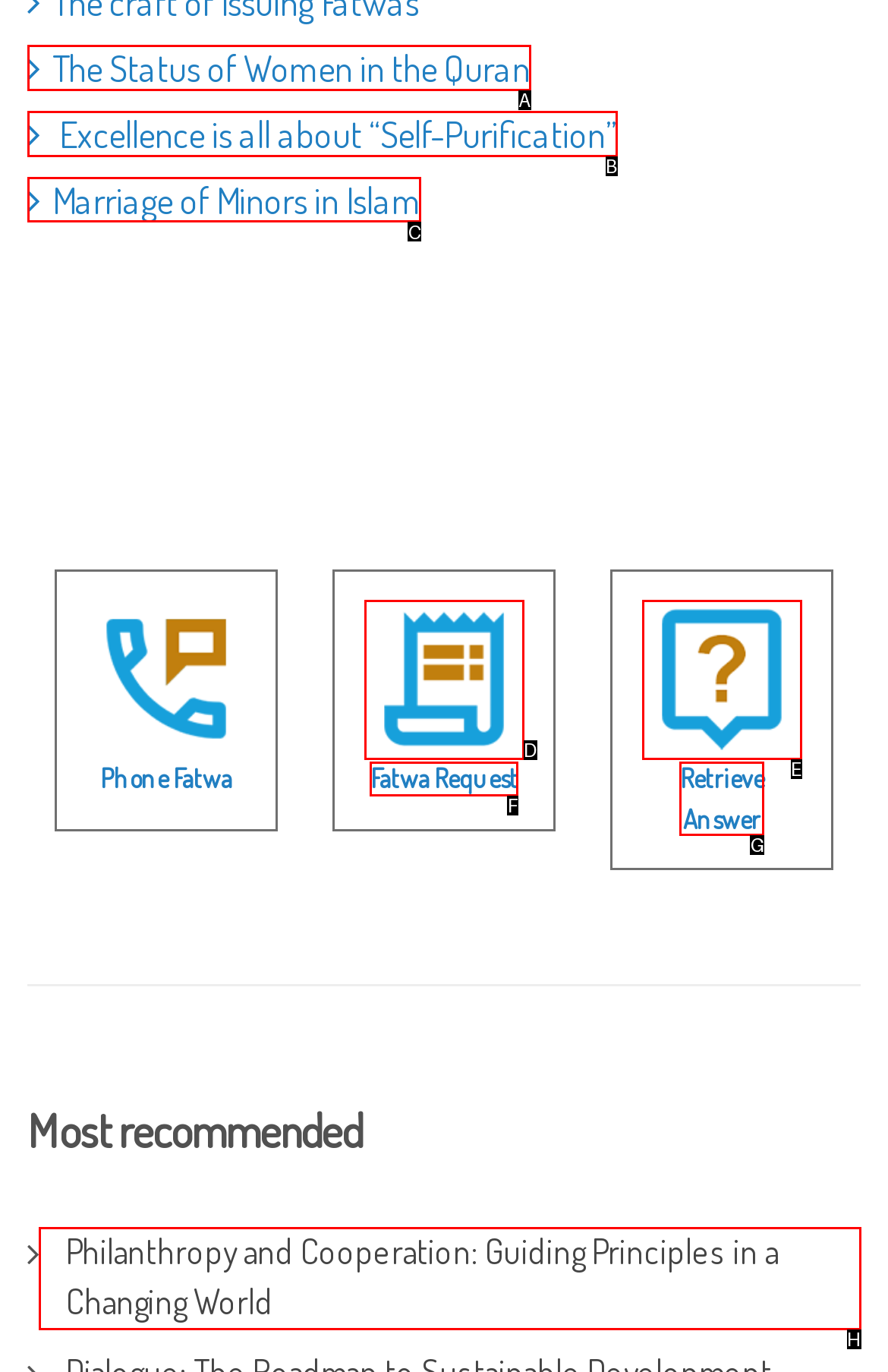Identify the correct option to click in order to complete this task: Learn about the marriage of minors in Islam
Answer with the letter of the chosen option directly.

C